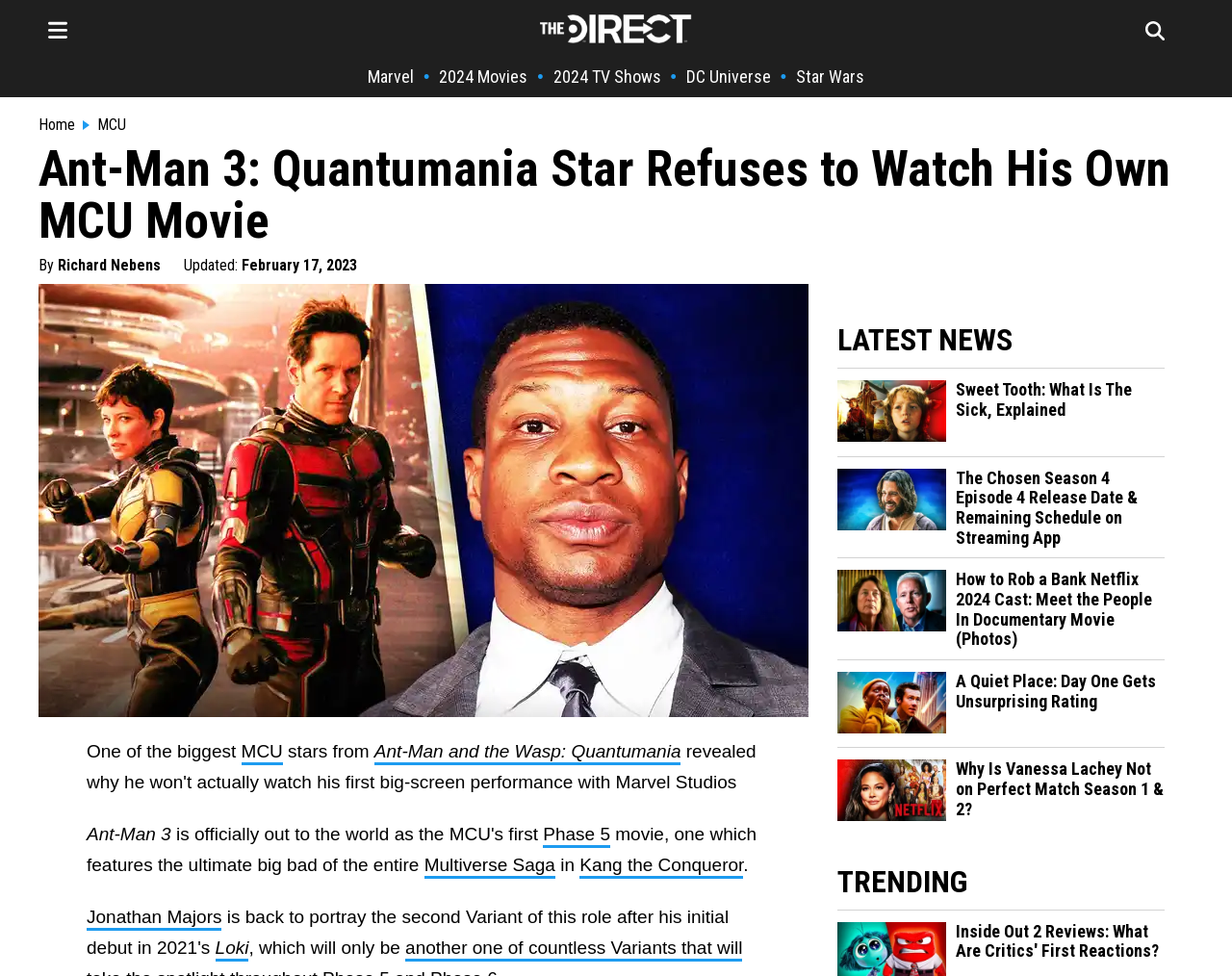What is the name of the character played by Jonathan Majors?
Answer with a single word or phrase by referring to the visual content.

Kang the Conqueror